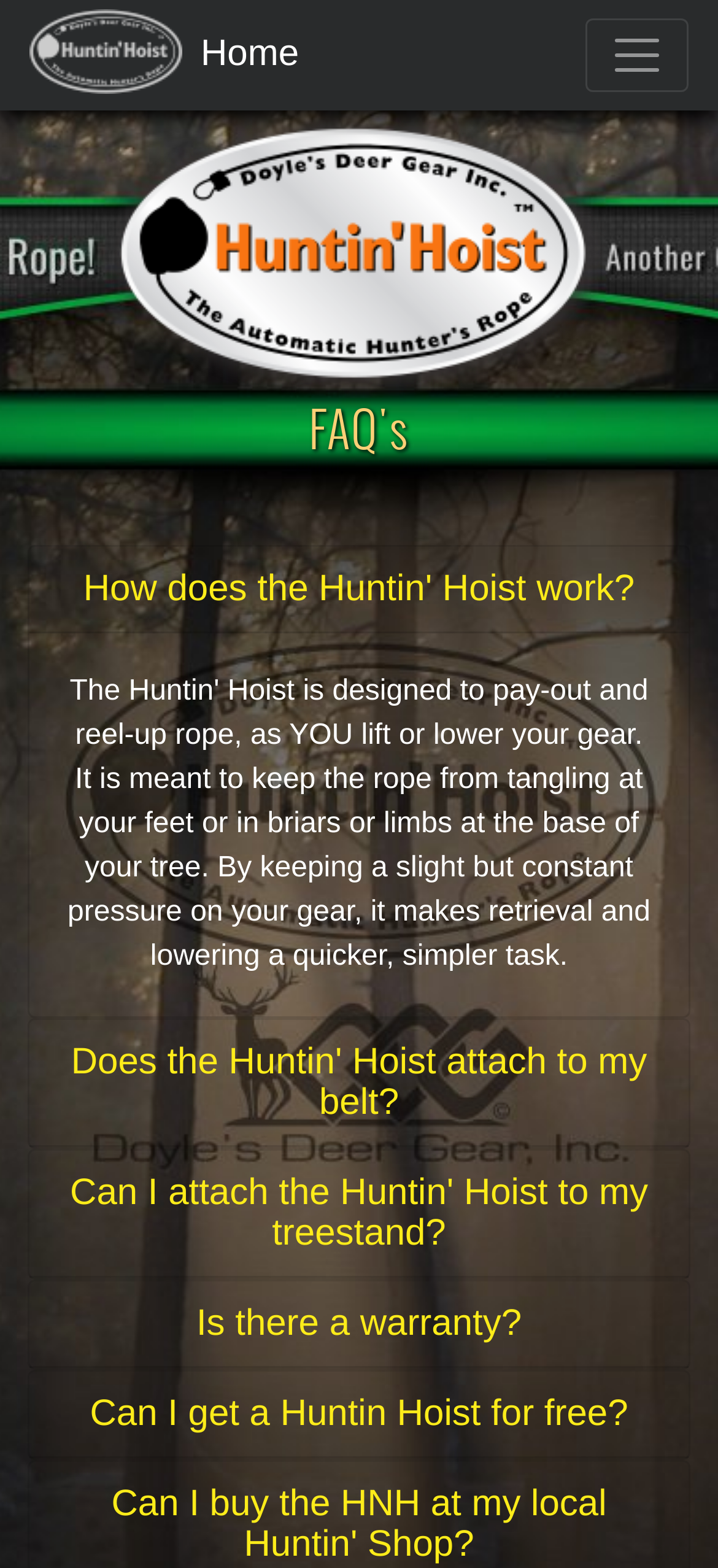Is the answer to 'Can I get a Huntin Hoist for free?' expanded by default?
Please provide a single word or phrase based on the screenshot.

No